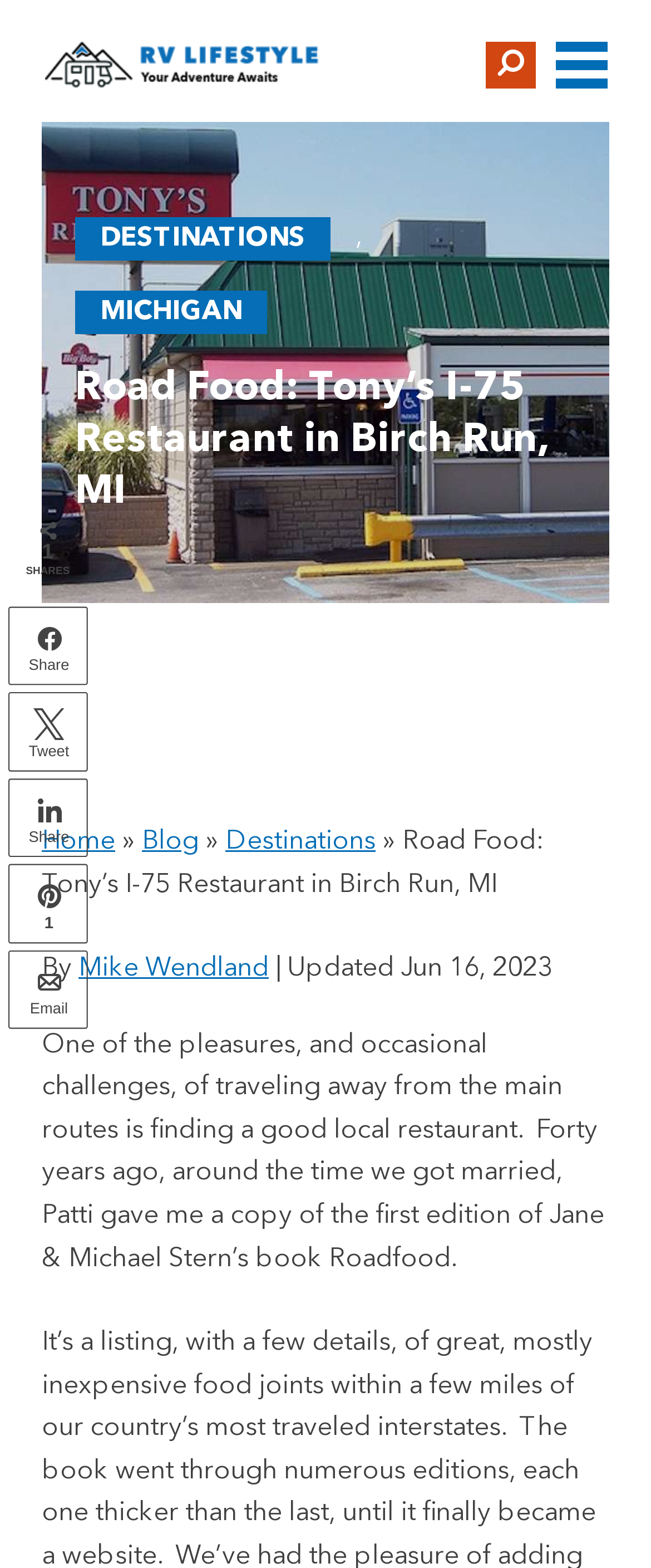Identify the bounding box coordinates of the clickable region to carry out the given instruction: "Click on the Home link in the breadcrumbs".

[0.064, 0.528, 0.177, 0.545]